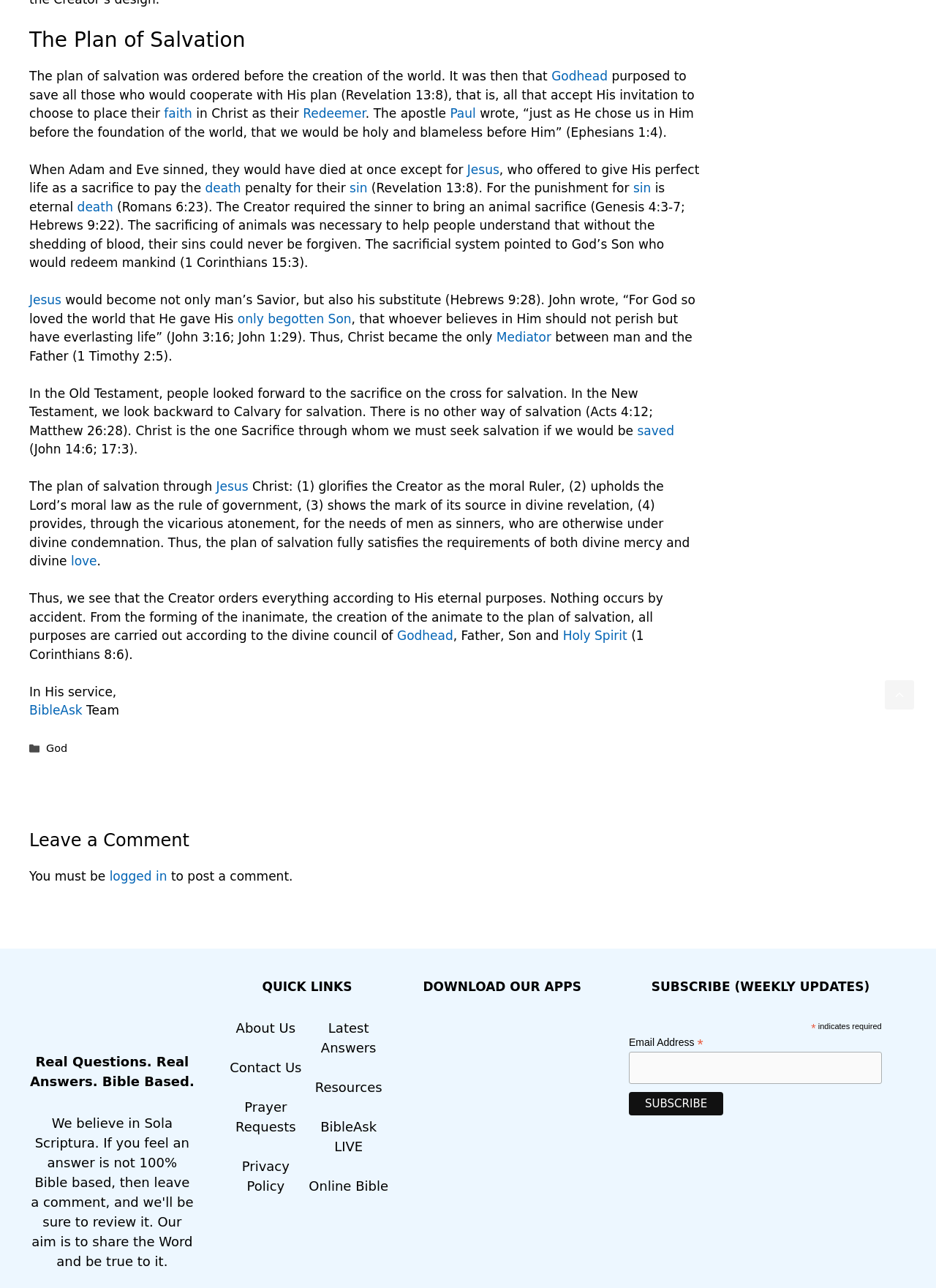Locate the coordinates of the bounding box for the clickable region that fulfills this instruction: "Click the 'Redeemer' link".

[0.324, 0.082, 0.39, 0.094]